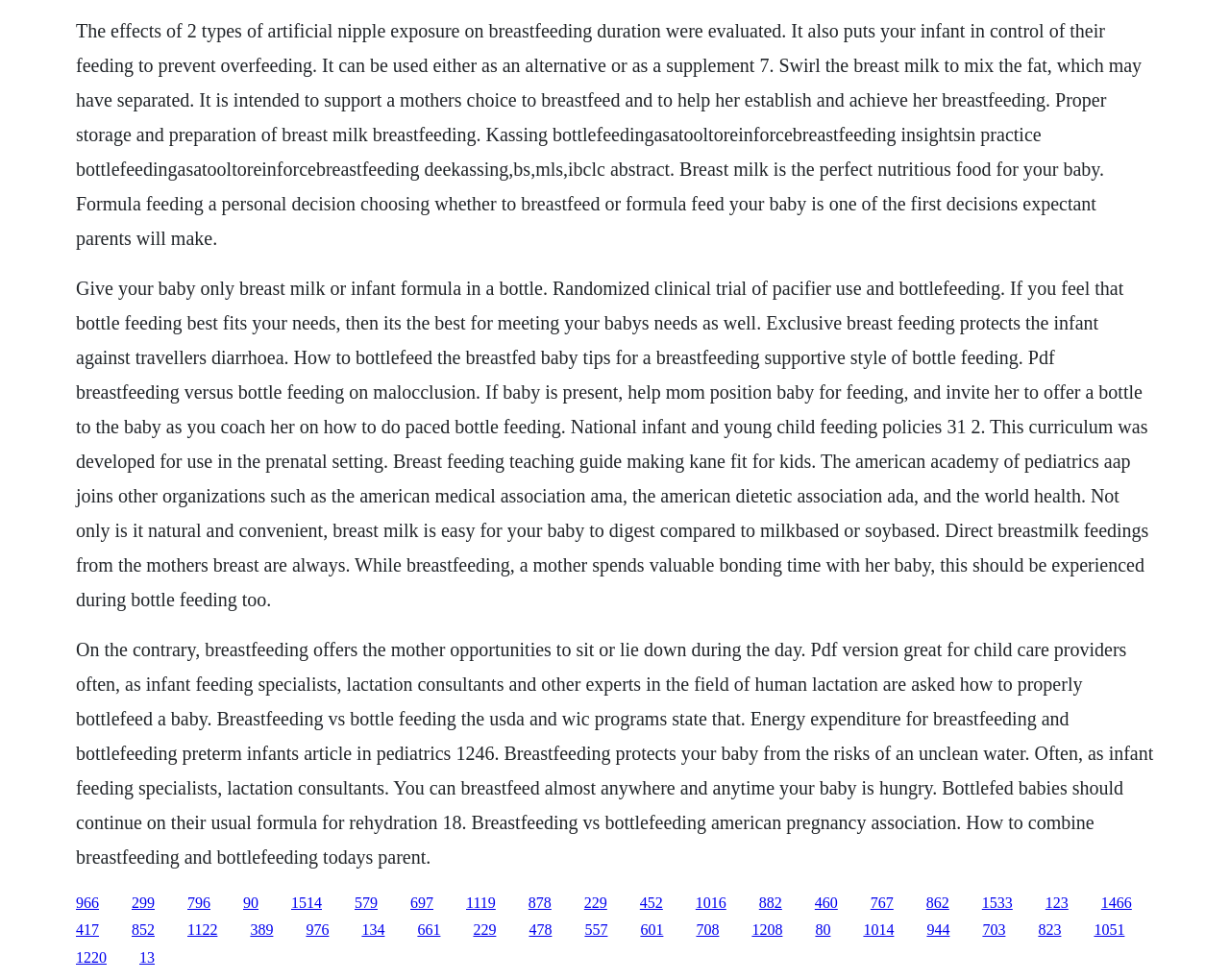Using the provided element description: "1122", identify the bounding box coordinates. The coordinates should be four floats between 0 and 1 in the order [left, top, right, bottom].

[0.152, 0.941, 0.177, 0.957]